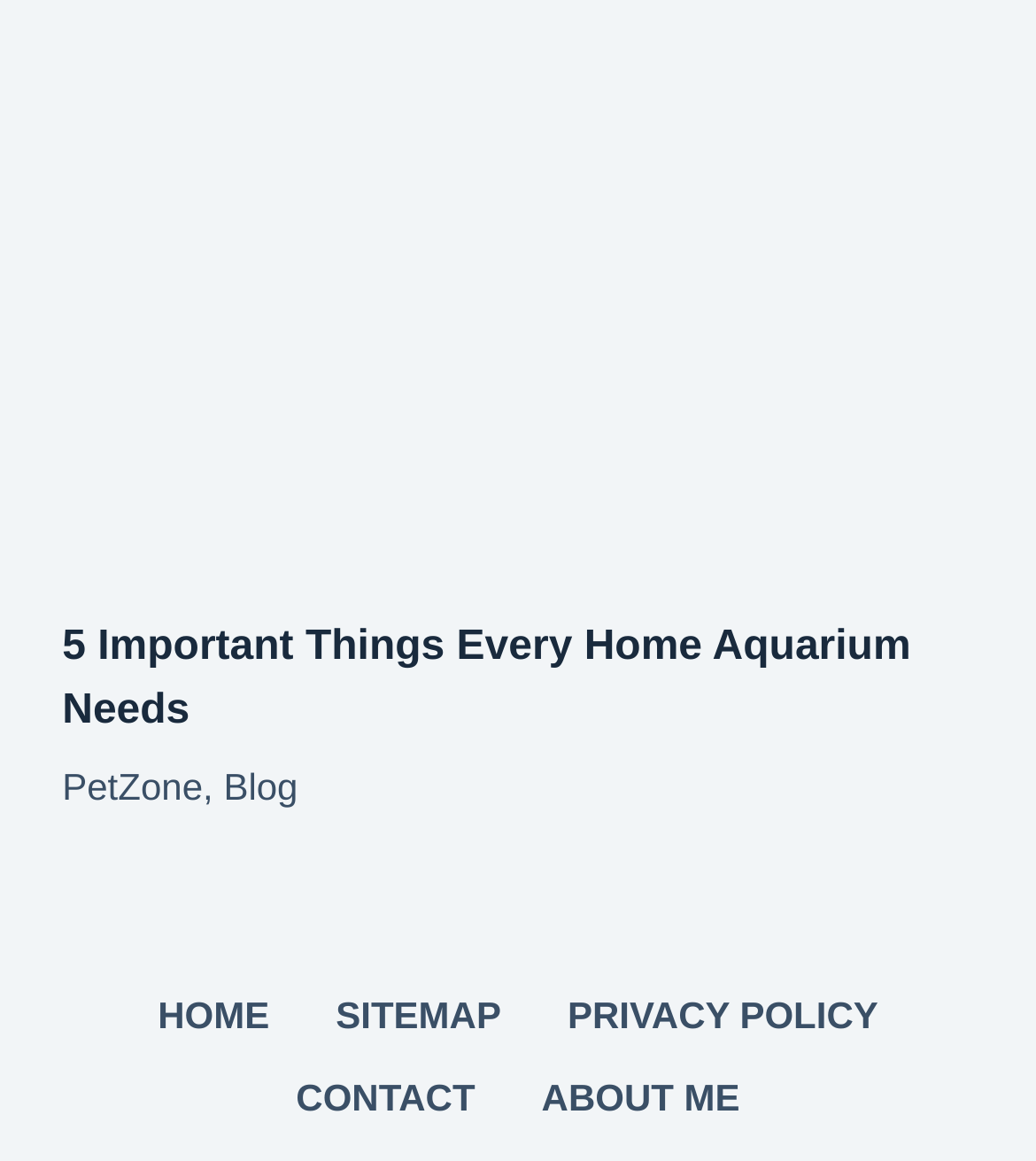Please determine the bounding box coordinates of the element's region to click in order to carry out the following instruction: "read the article about home aquarium needs". The coordinates should be four float numbers between 0 and 1, i.e., [left, top, right, bottom].

[0.06, 0.055, 0.94, 0.496]